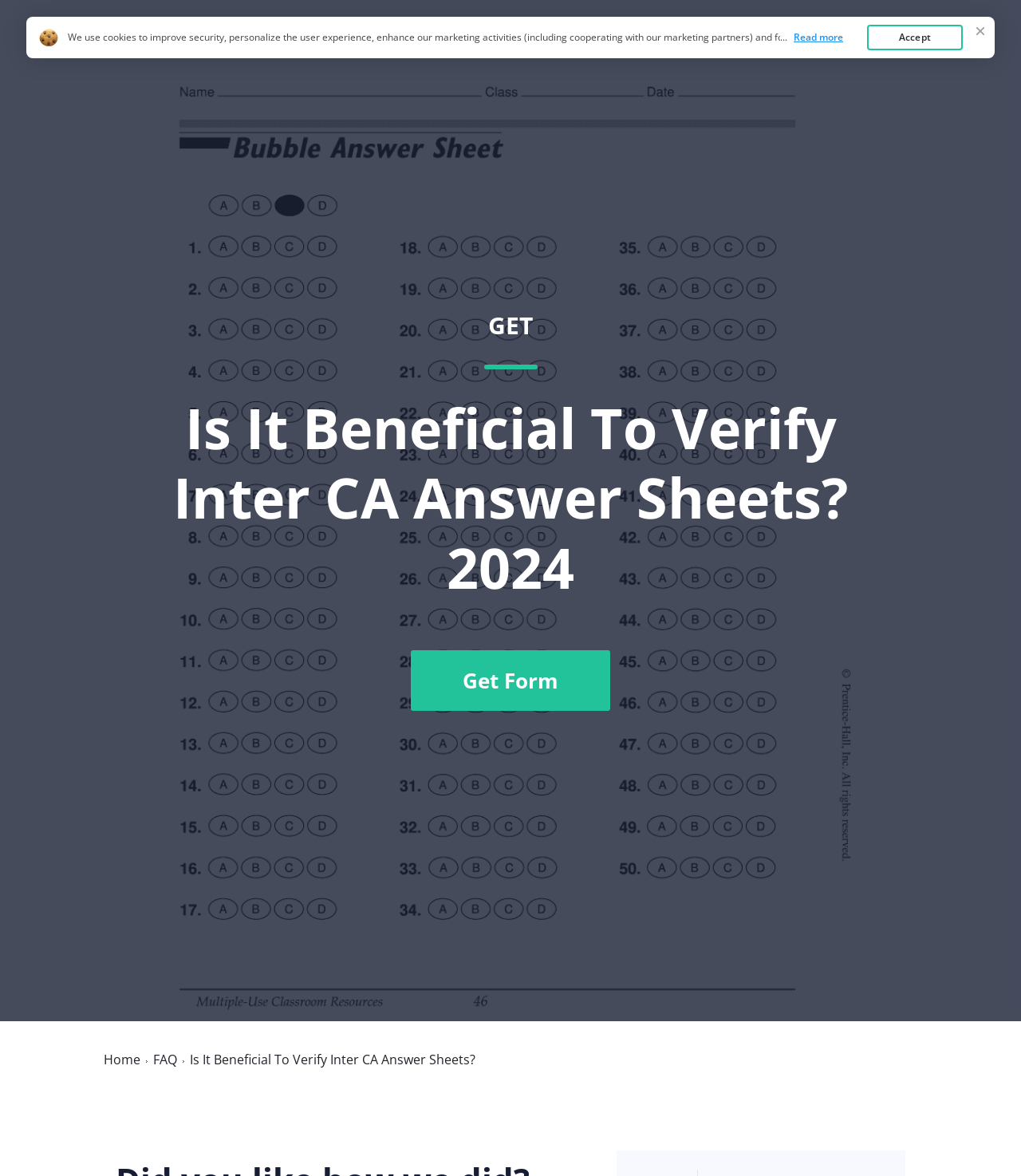Please indicate the bounding box coordinates of the element's region to be clicked to achieve the instruction: "Click on the 'GET Is It Beneficial To Verify Inter CA Answer Sheets? 2024 Get Form' link". Provide the coordinates as four float numbers between 0 and 1, i.e., [left, top, right, bottom].

[0.117, 0.068, 0.883, 0.801]